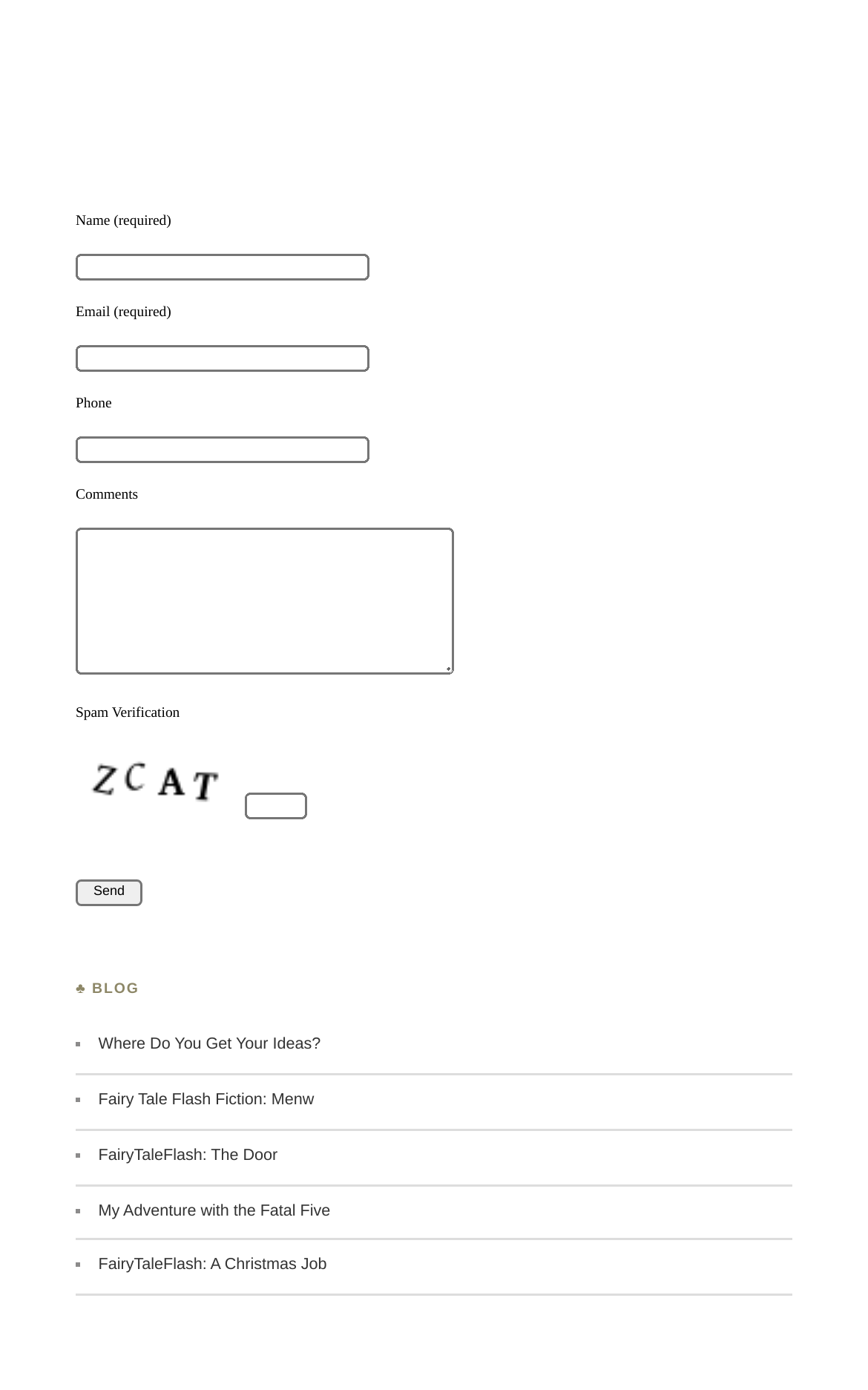Provide a single word or phrase to answer the given question: 
How many links are in the blog section?

4